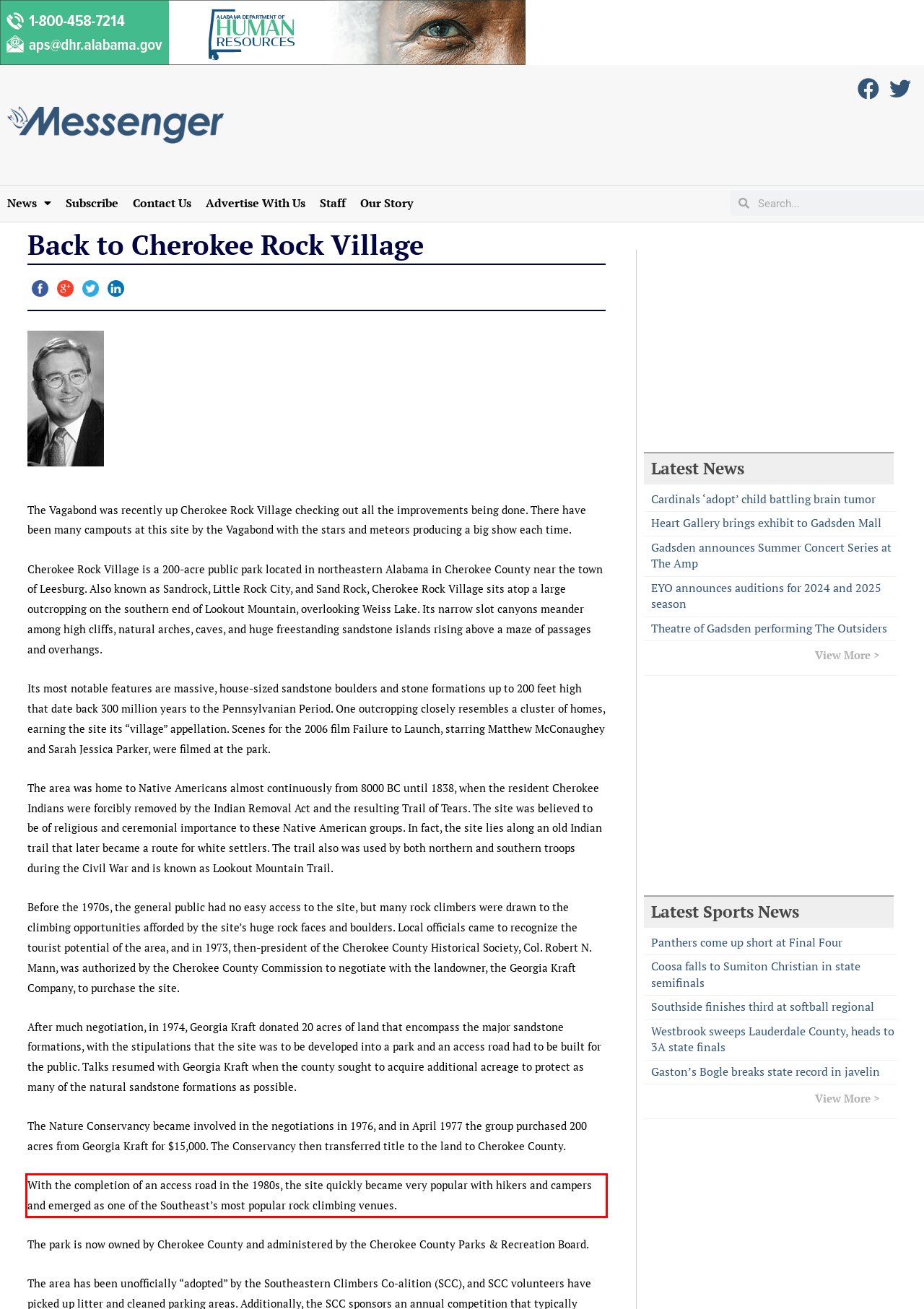Given a webpage screenshot, identify the text inside the red bounding box using OCR and extract it.

With the completion of an access road in the 1980s, the site quickly became very popular with hikers and campers and emerged as one of the Southeast’s most popular rock climbing venues.